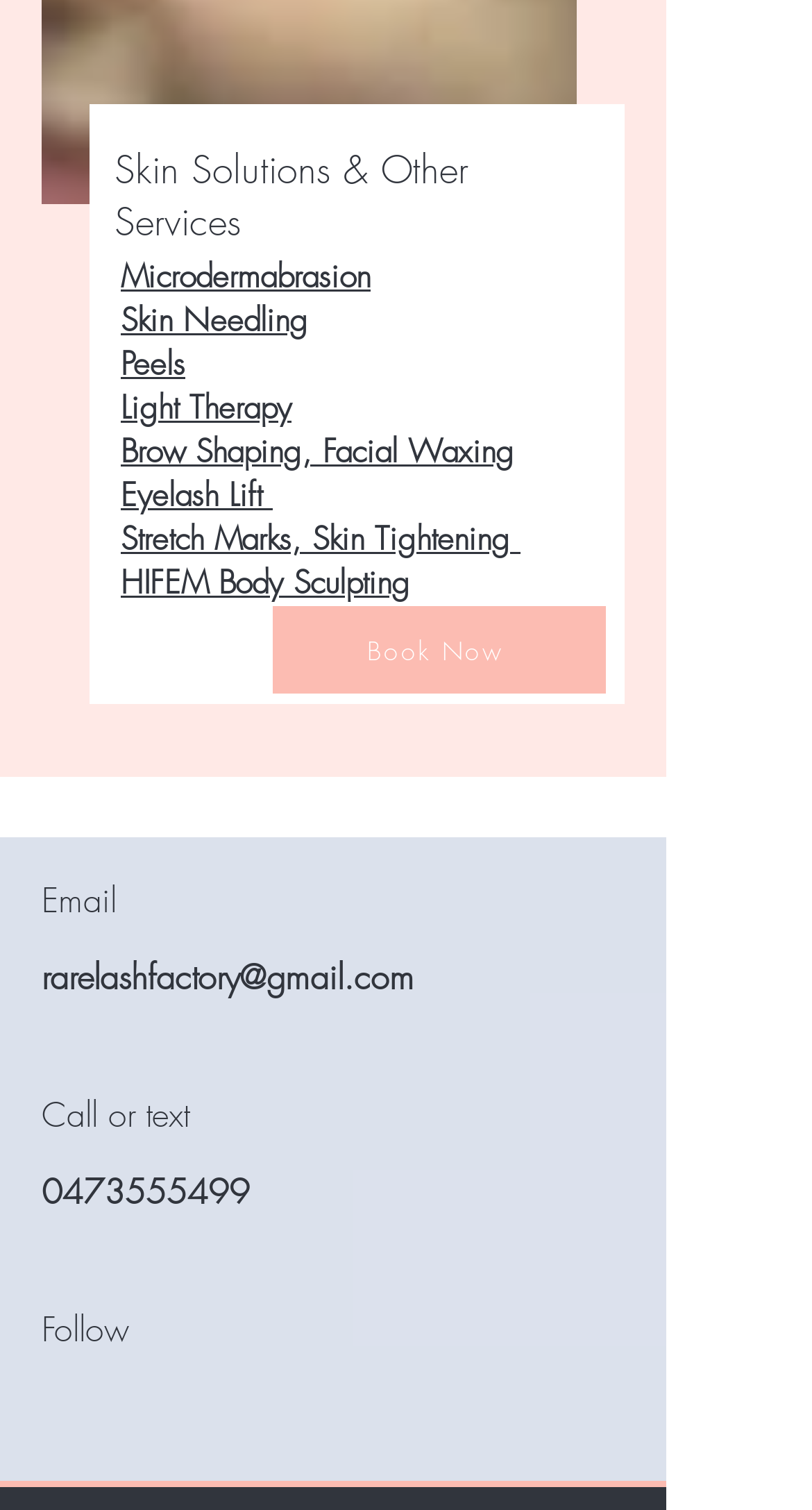Please specify the bounding box coordinates for the clickable region that will help you carry out the instruction: "Follow on Instagram".

[0.051, 0.923, 0.11, 0.955]